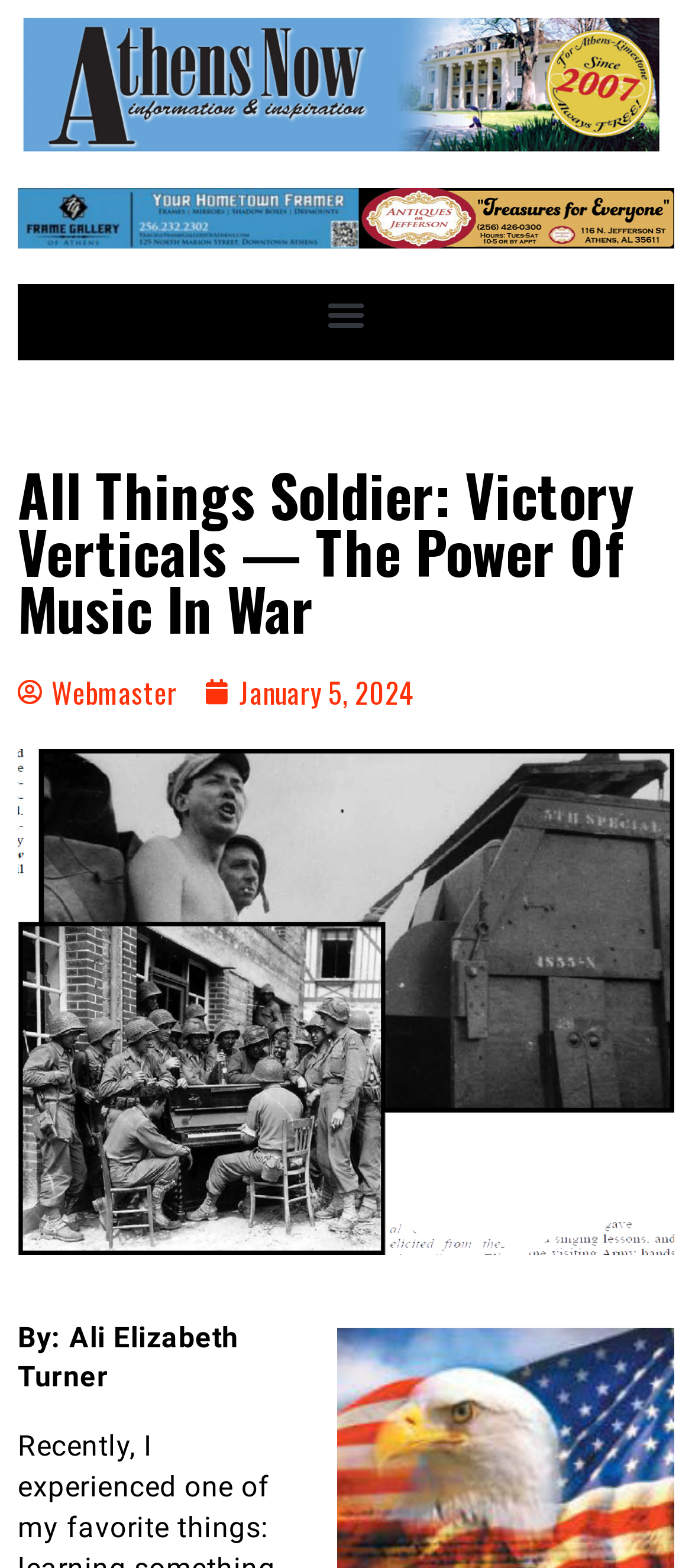Based on the element description "Webmaster", predict the bounding box coordinates of the UI element.

[0.026, 0.429, 0.256, 0.455]